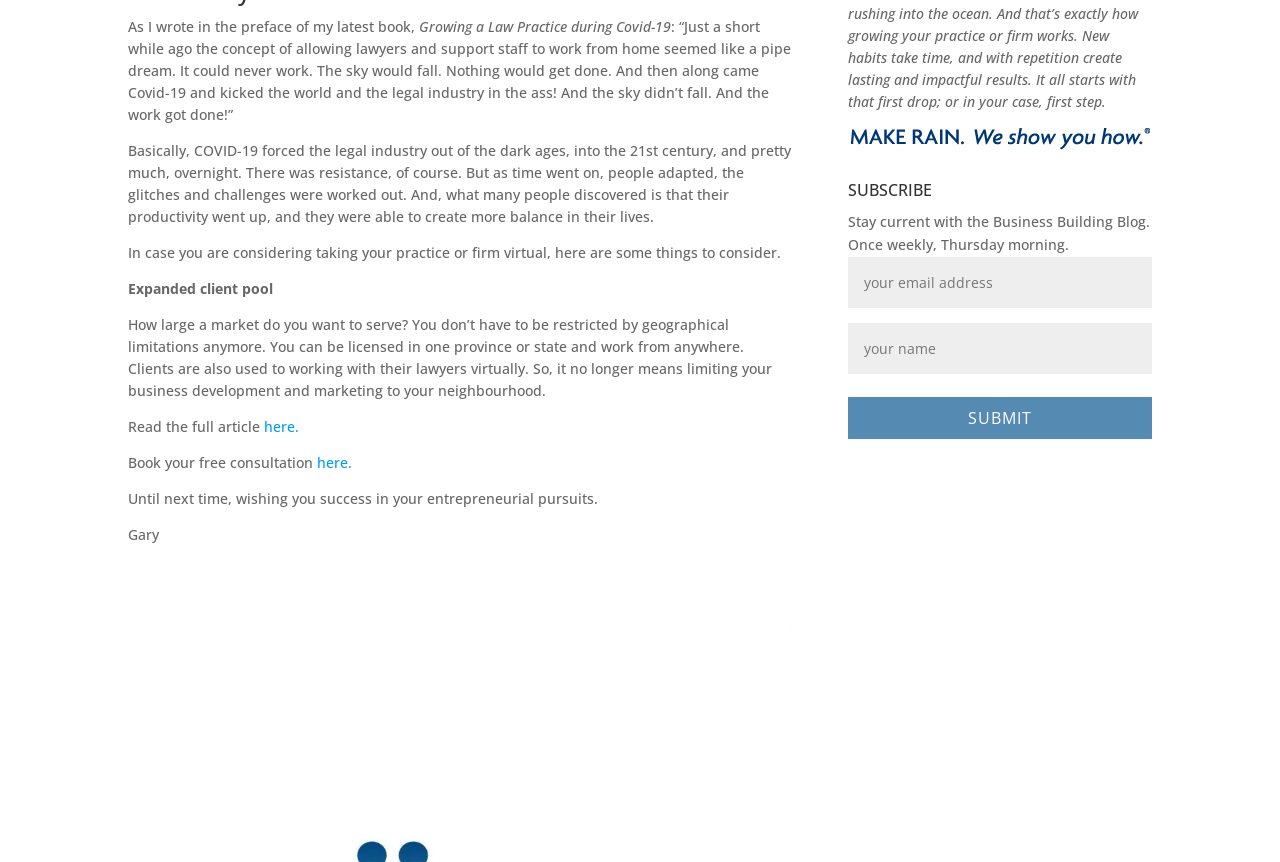Locate the bounding box of the UI element described in the following text: "here.".

[0.206, 0.484, 0.234, 0.506]